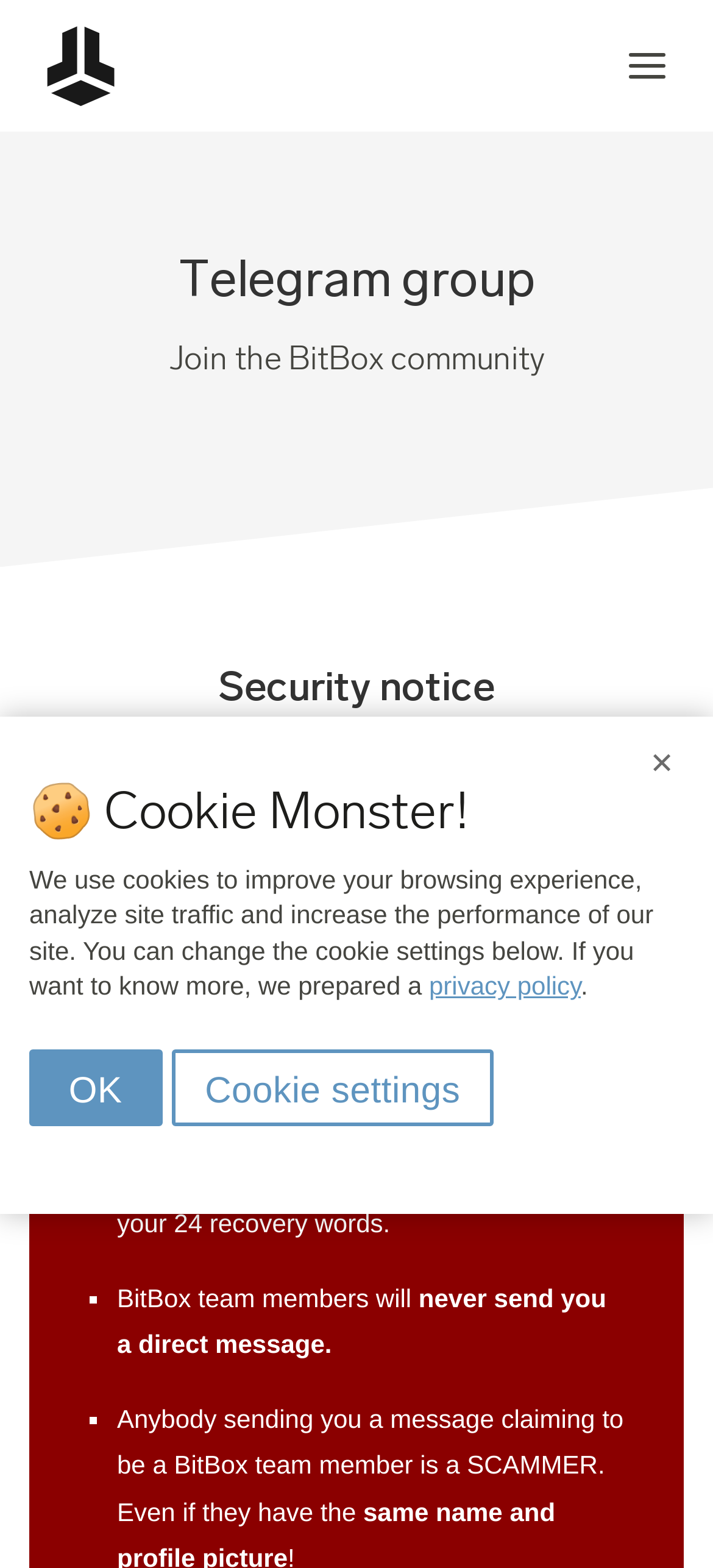Give a comprehensive overview of the webpage, including key elements.

The webpage appears to be a landing page for the BitBox Telegram group, operated by Shift Crypto. At the top, there is a heading "🍪 Cookie Monster!" followed by a static text explaining the use of cookies on the site. Below this, there are two buttons, "OK" and "Cookie settings", allowing users to manage their cookie preferences.

On the top-right corner, there is a button "Accept policy" with a close icon "✕" next to it. Above this button, there is a link to the "BitBox" website, accompanied by a small image.

The main content of the page is divided into three sections. The first section has a heading "Telegram group" and a static text "Join the BitBox community". The second section has a heading "Security notice" and a subheading "Beware of fraudsters!". This section warns users about scammers impersonating BitBox team members on Telegram and provides guidelines on how to avoid being scammed. The guidelines are presented in a list format, with three points: BitBox team members will never ask users to send coins, share their backup, or share their 24 recovery words; they will never send direct messages; and any message claiming to be from a BitBox team member is a scam.

There are two images on the page, one on the top-left corner and another on the top-right corner, but they do not have any descriptive text.